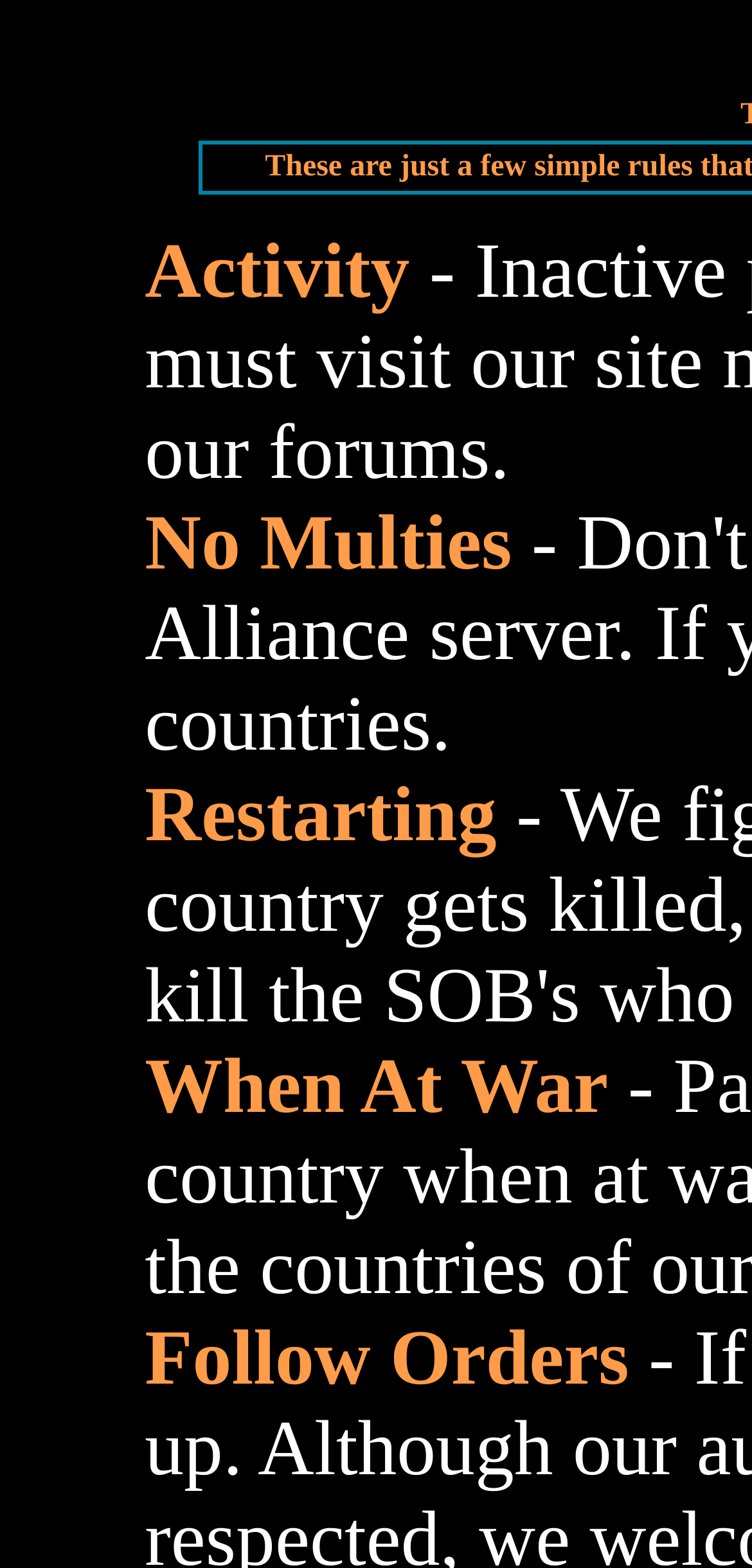With reference to the image, please provide a detailed answer to the following question: How many rules are listed?

I counted the number of list markers and corresponding static text elements, and there are 5 rules listed on the webpage.